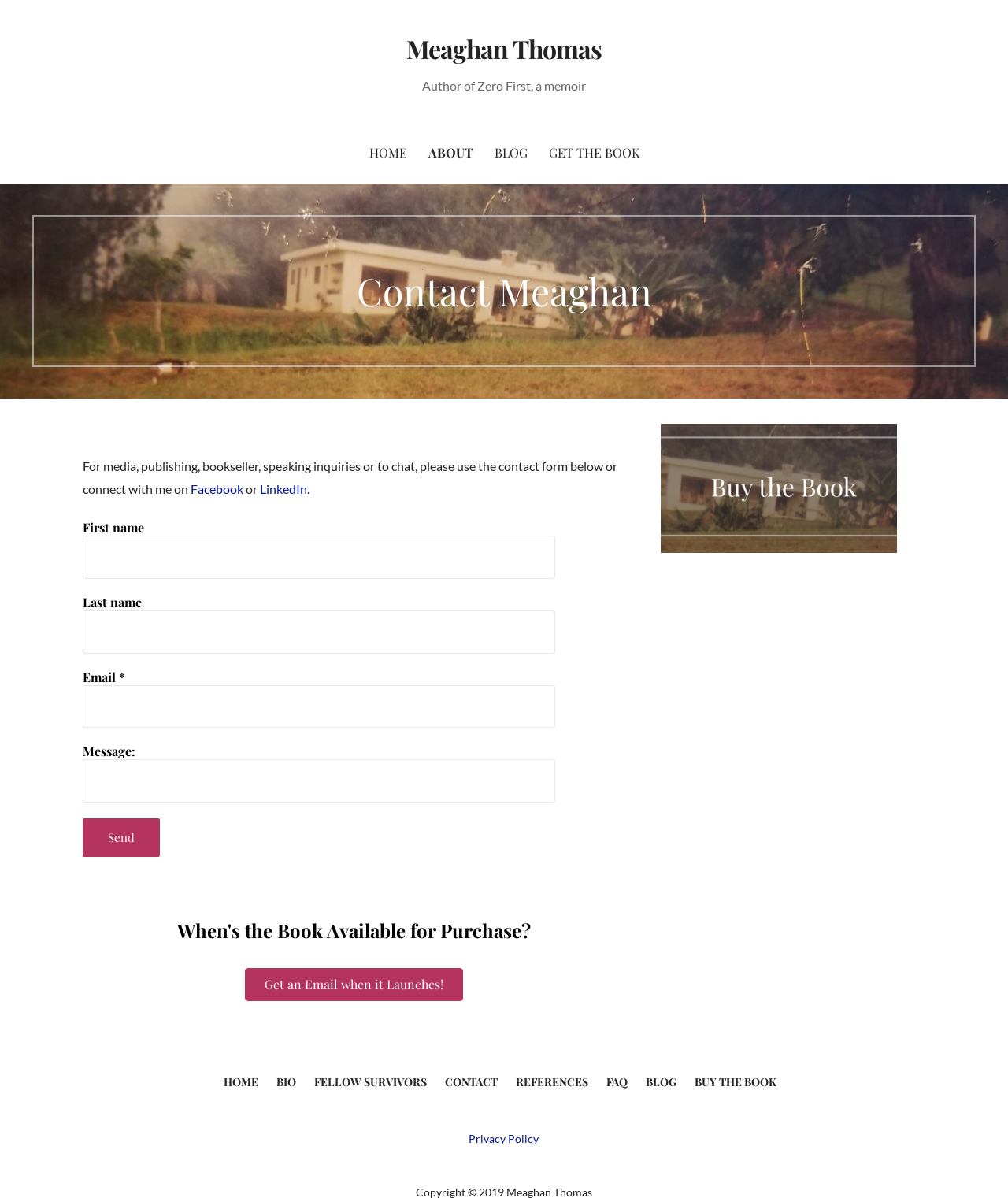Provide the bounding box coordinates for the UI element that is described by this text: "Get the Book". The coordinates should be in the form of four float numbers between 0 and 1: [left, top, right, bottom].

[0.535, 0.103, 0.643, 0.153]